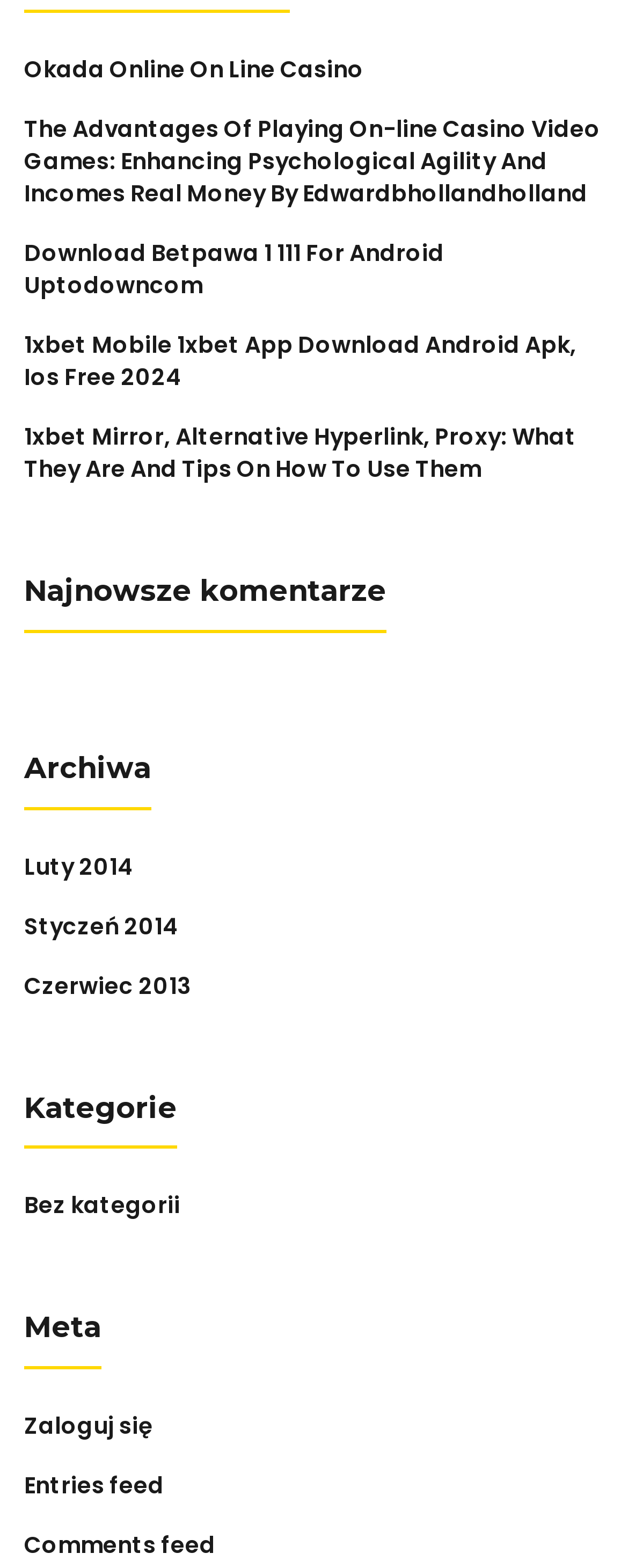Can you find the bounding box coordinates of the area I should click to execute the following instruction: "Visit Las Vegas"?

None